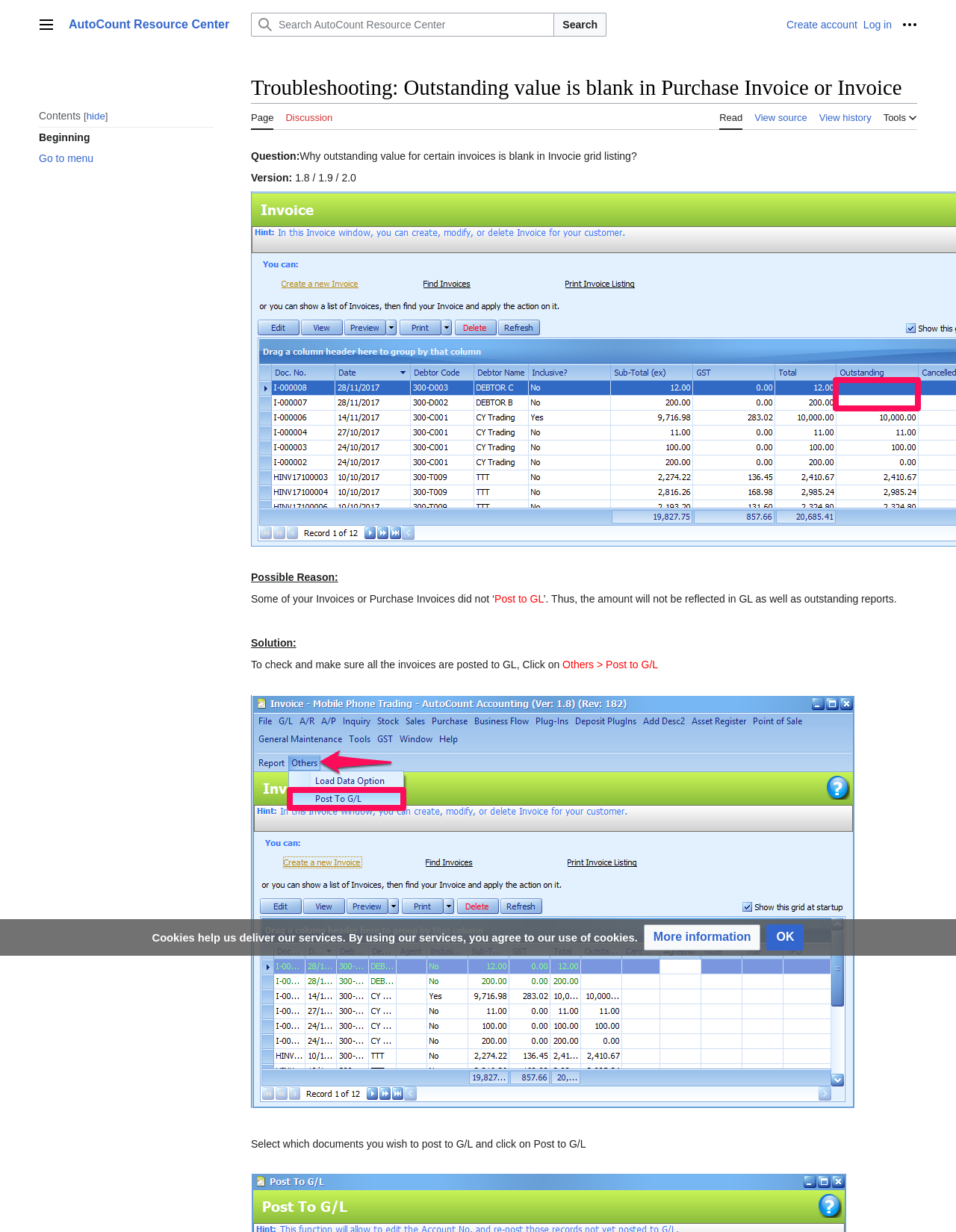Using the description "Create account", predict the bounding box of the relevant HTML element.

[0.823, 0.015, 0.897, 0.025]